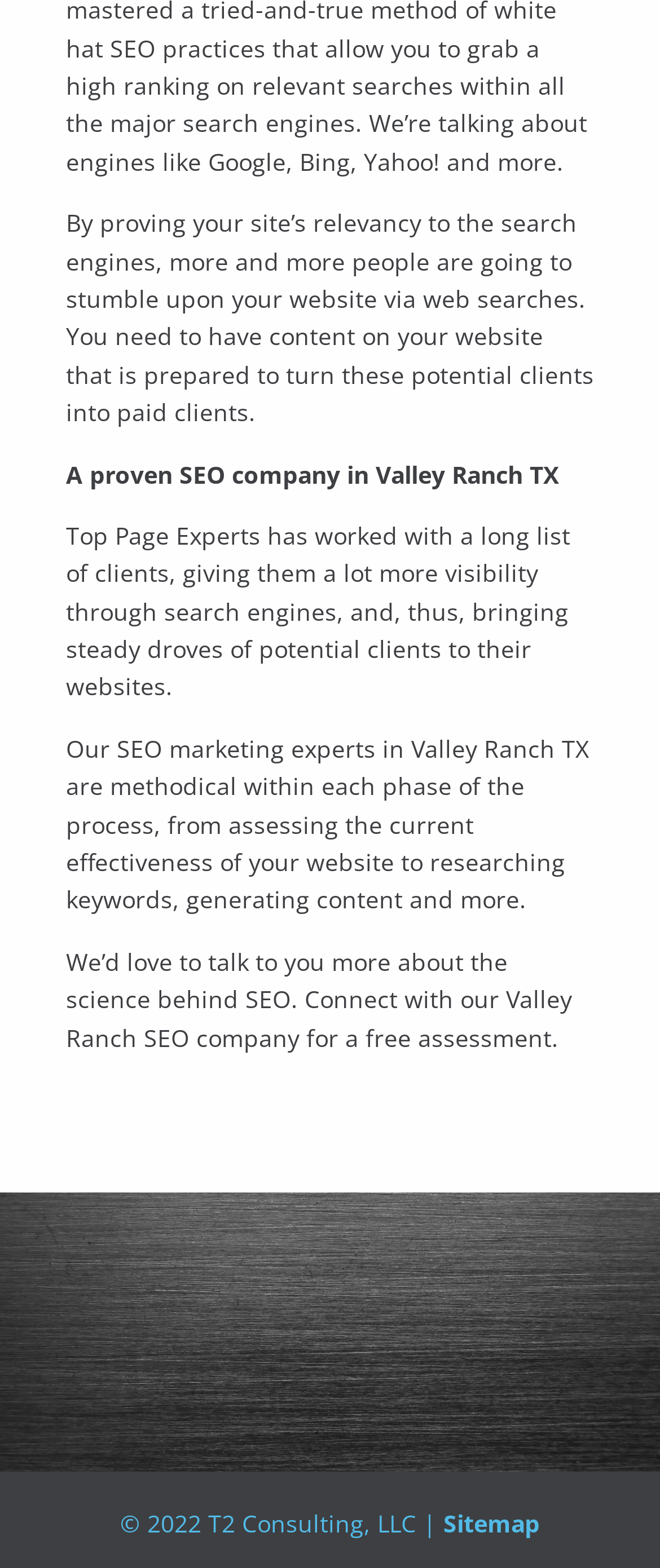Give a short answer to this question using one word or a phrase:
What is available at the bottom of the webpage?

Sitemap link